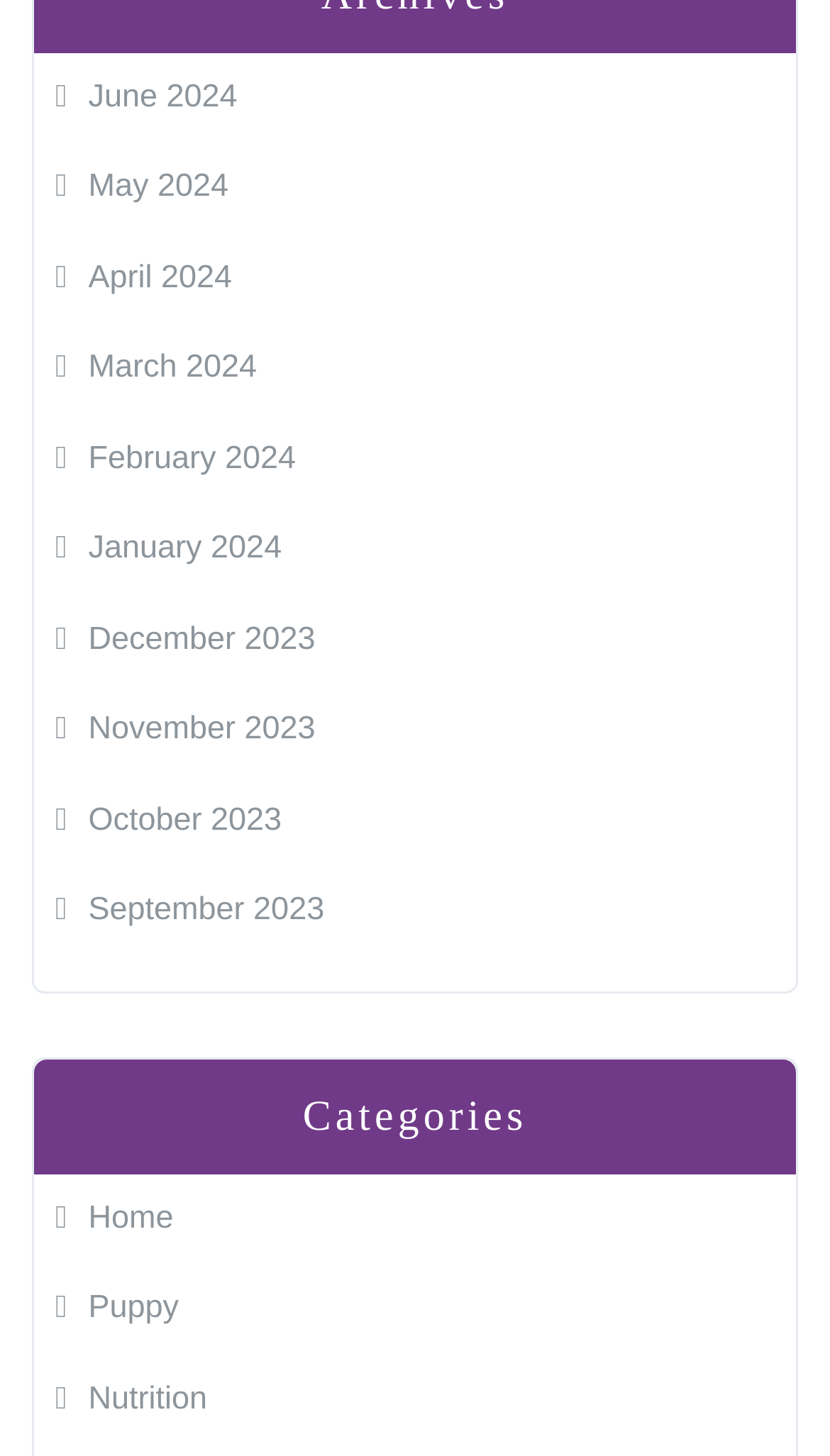Please identify the bounding box coordinates of the element's region that should be clicked to execute the following instruction: "Learn about Nutrition". The bounding box coordinates must be four float numbers between 0 and 1, i.e., [left, top, right, bottom].

[0.067, 0.948, 0.25, 0.973]